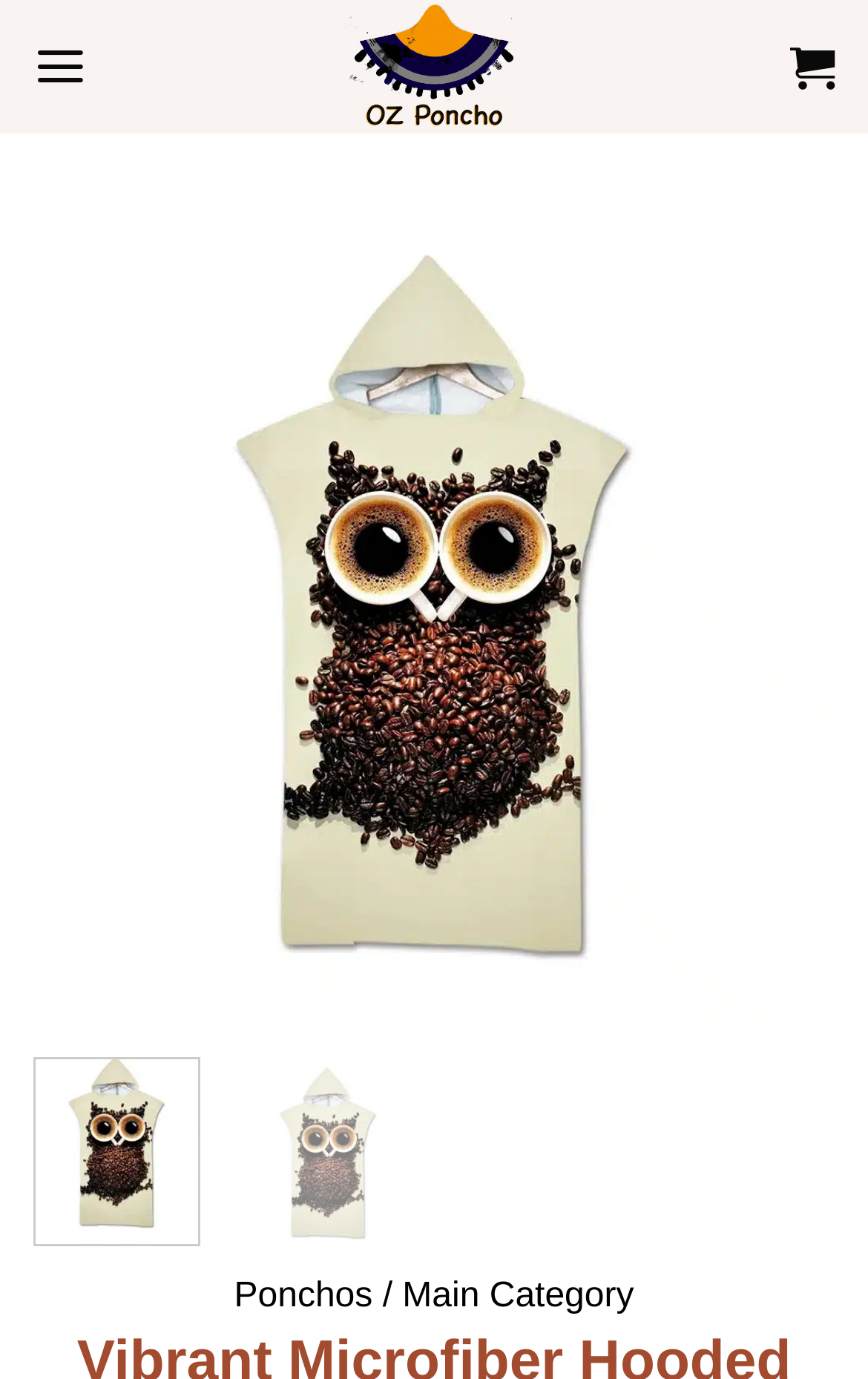Please identify the bounding box coordinates of the area that needs to be clicked to fulfill the following instruction: "Go to Ponchos."

[0.27, 0.926, 0.429, 0.954]